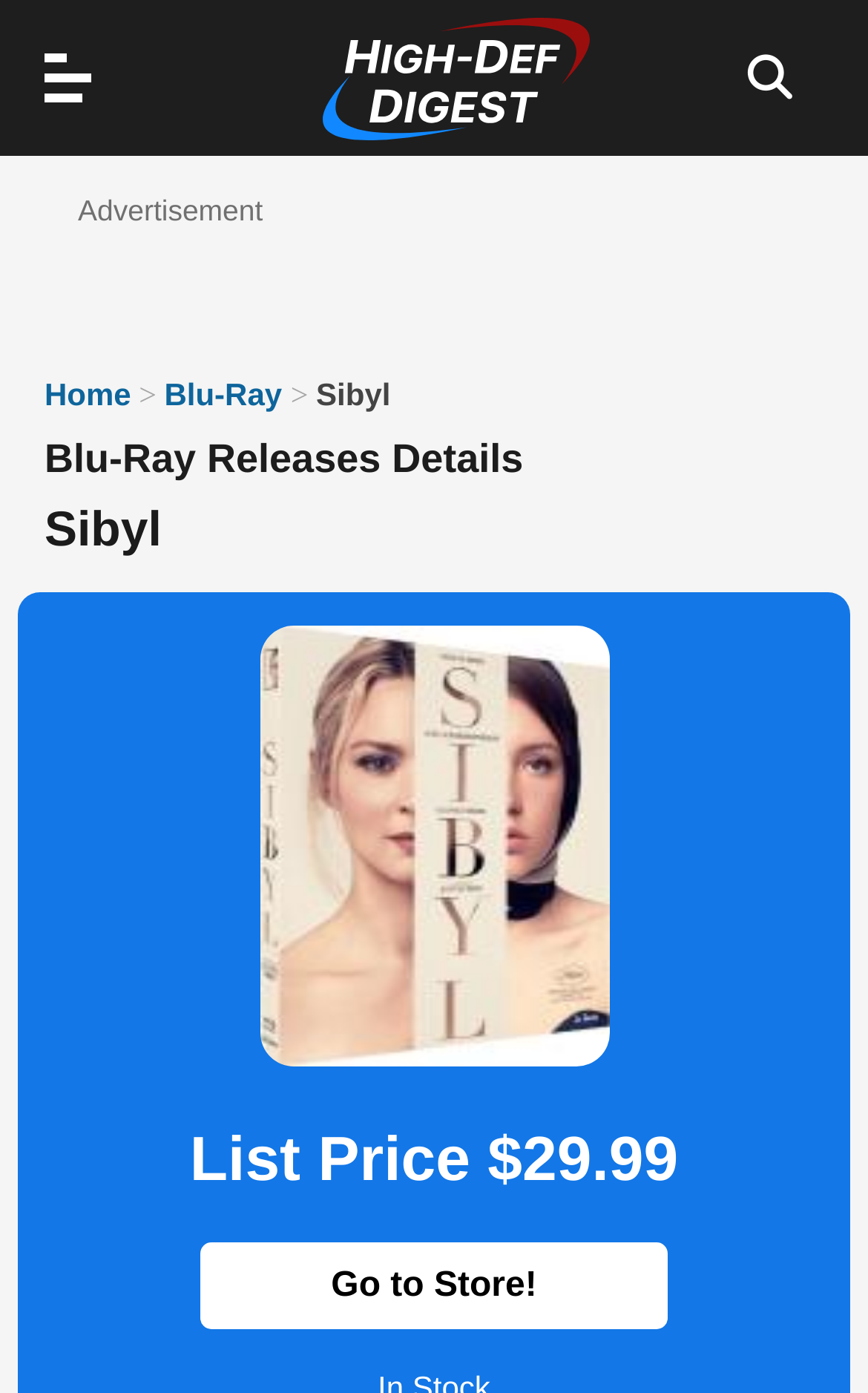What is the name of the Blu-ray release?
Answer the question with as much detail as possible.

The name of the Blu-ray release is Sibyl, which is mentioned in the heading 'Blu-Ray Releases Details' and also in the product title.